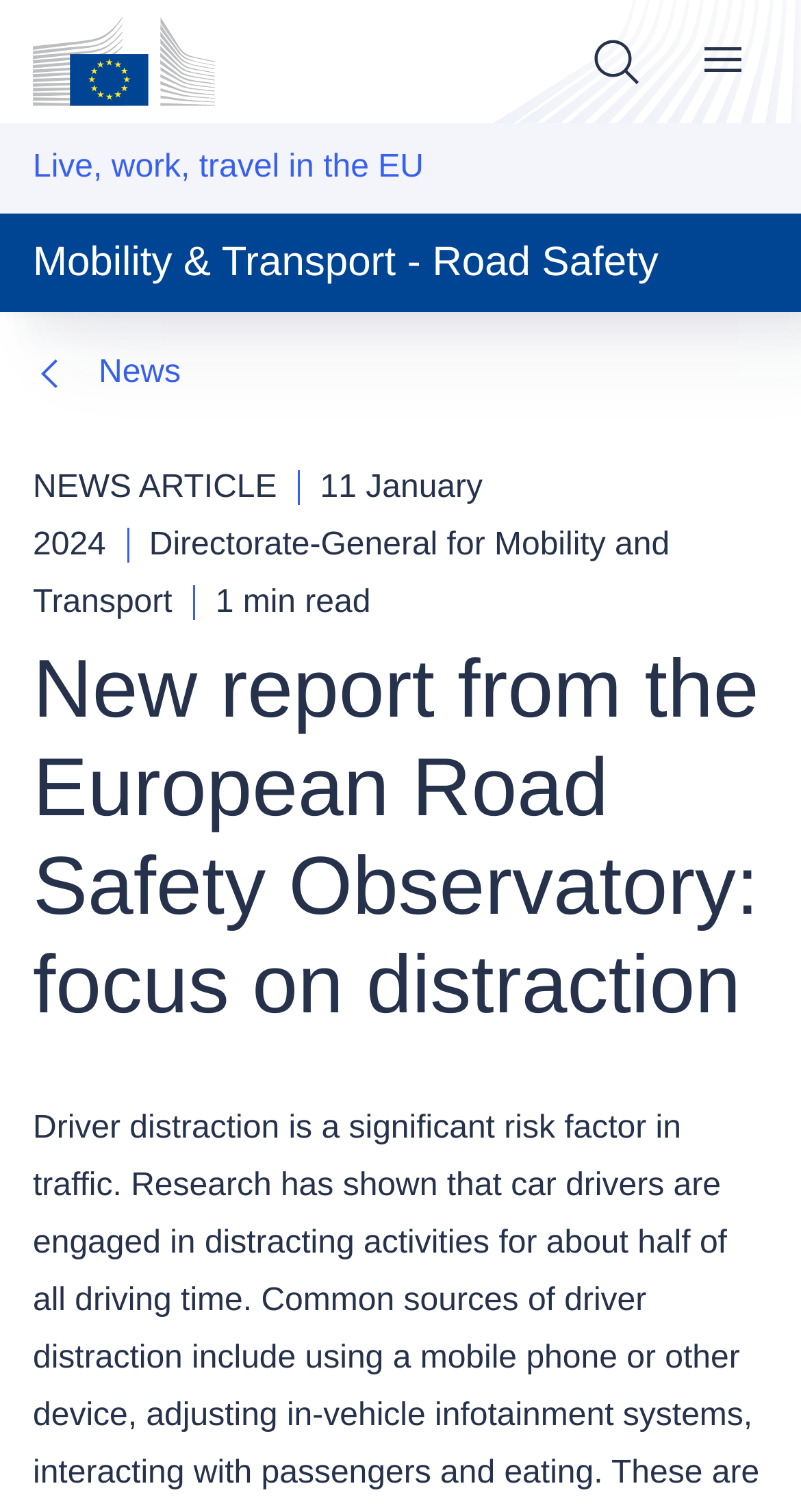What is the date of the news article?
Please respond to the question with as much detail as possible.

I found the answer by looking at the StaticText element with the text '11 January 2024' which is located below the news article title.